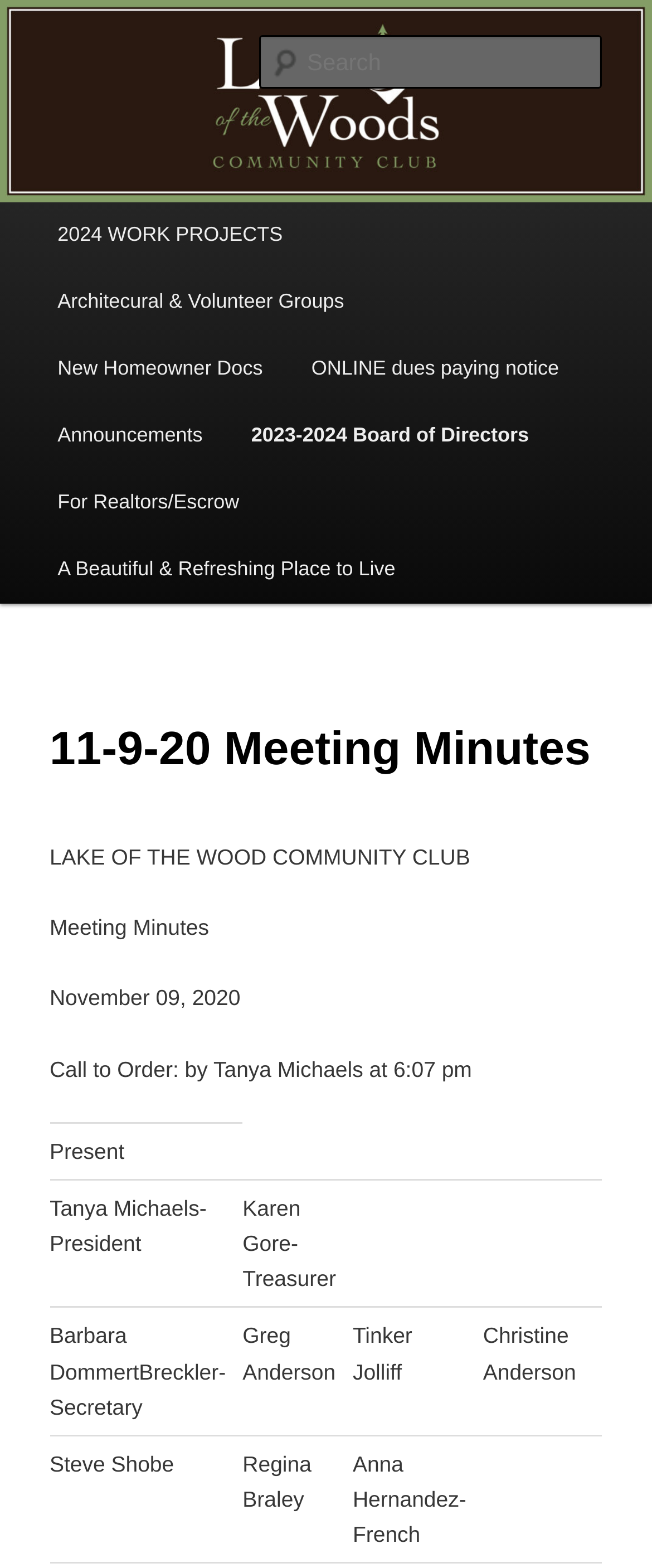What is the name of the community club?
Based on the visual, give a brief answer using one word or a short phrase.

Lake of the Woods Community Club